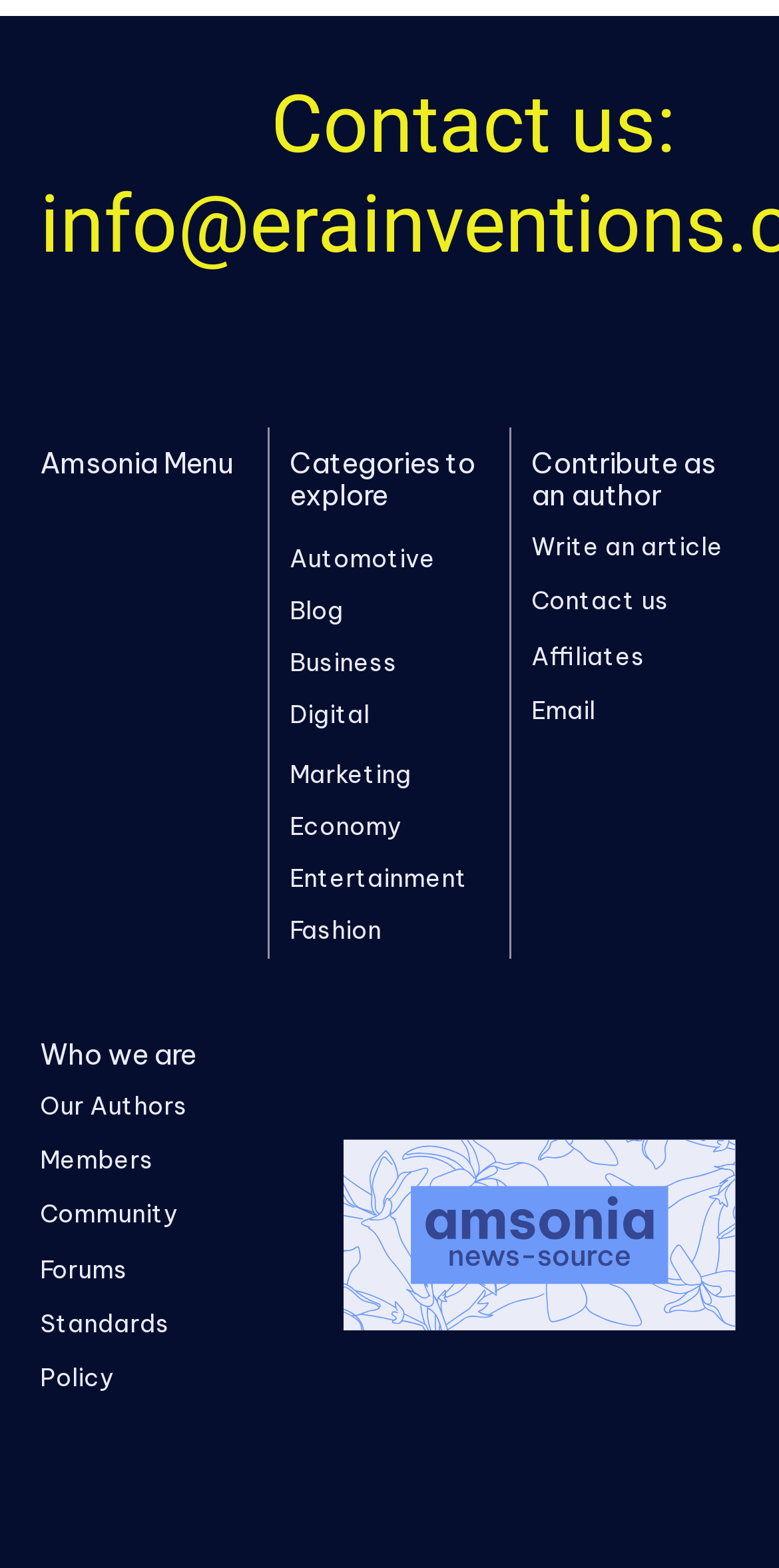Please identify the bounding box coordinates of the clickable region that I should interact with to perform the following instruction: "Write an article". The coordinates should be expressed as four float numbers between 0 and 1, i.e., [left, top, right, bottom].

[0.682, 0.339, 0.928, 0.358]